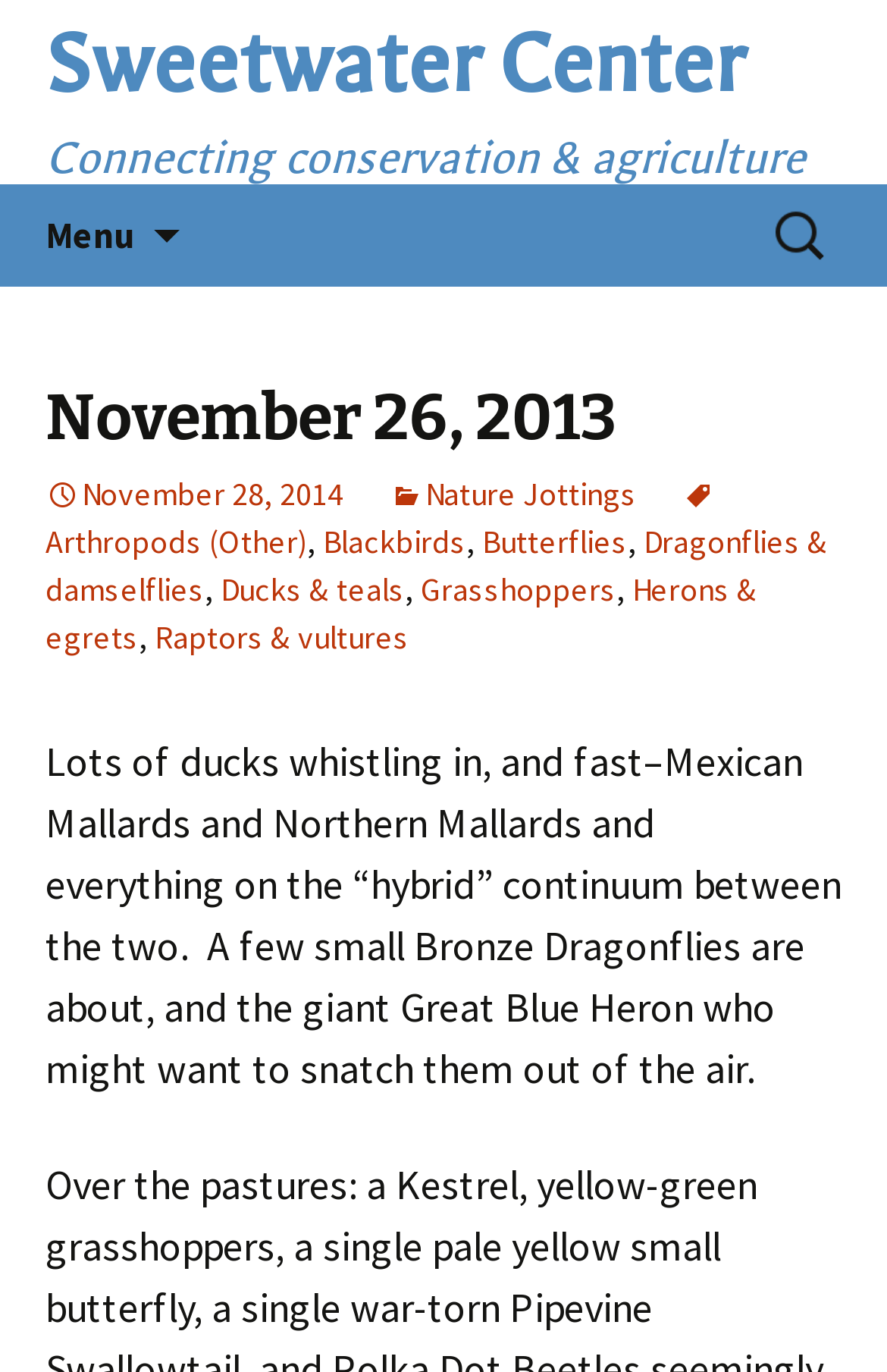Identify the bounding box for the given UI element using the description provided. Coordinates should be in the format (top-left x, top-left y, bottom-right x, bottom-right y) and must be between 0 and 1. Here is the description: Nature Jottings

[0.438, 0.346, 0.718, 0.375]